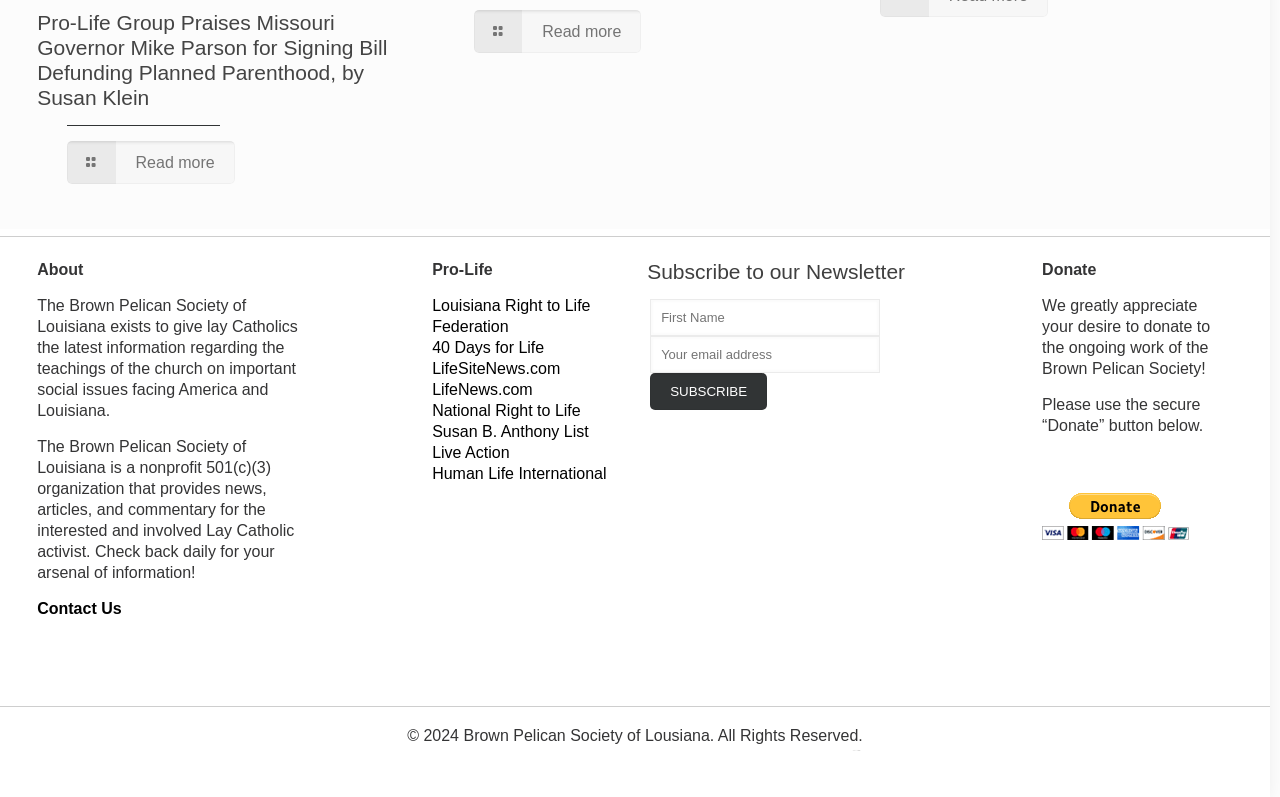For the given element description Read more, determine the bounding box coordinates of the UI element. The coordinates should follow the format (top-left x, top-left y, bottom-right x, bottom-right y) and be within the range of 0 to 1.

[0.37, 0.012, 0.501, 0.066]